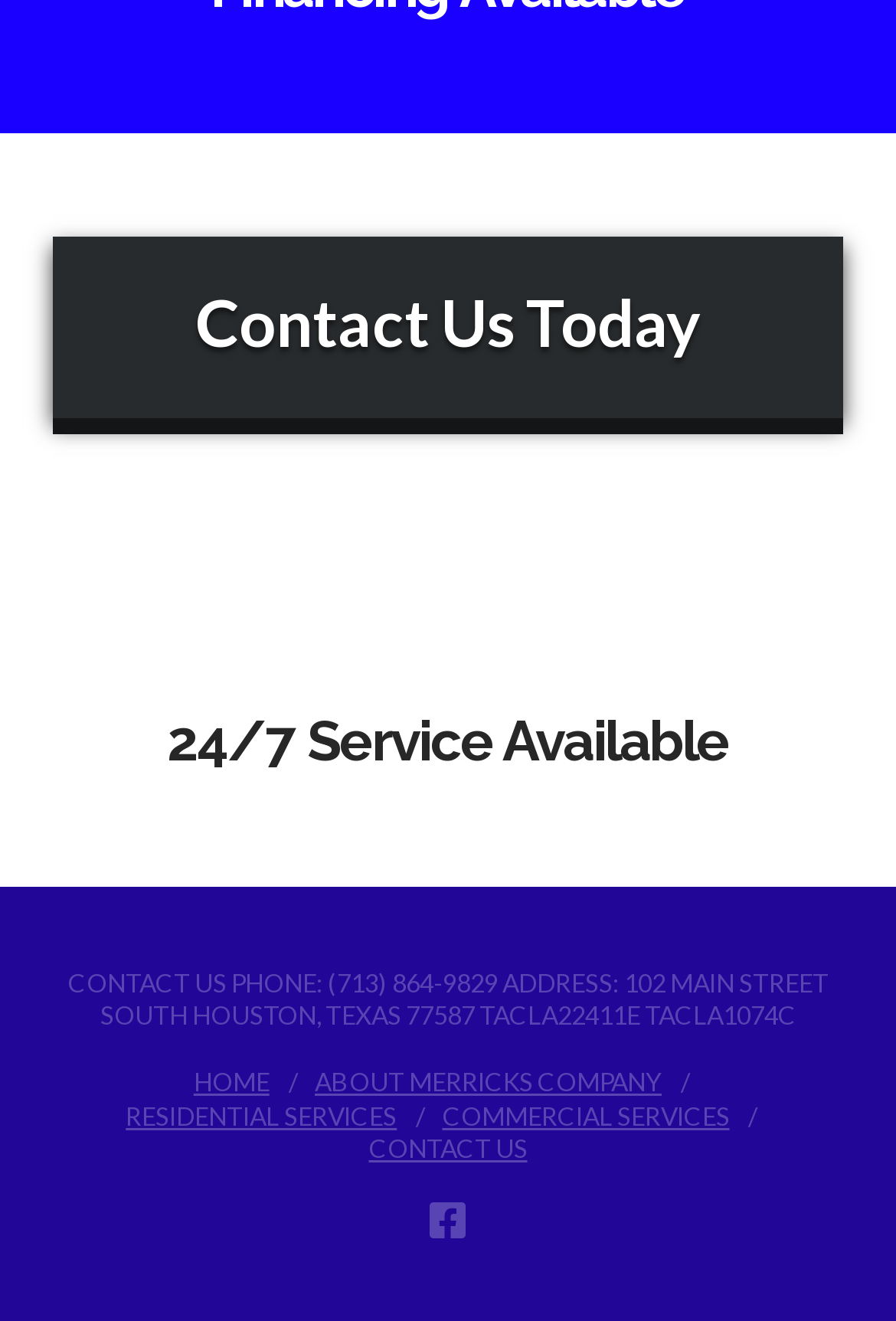What is the phone number to contact?
Refer to the screenshot and respond with a concise word or phrase.

(713) 864-9829